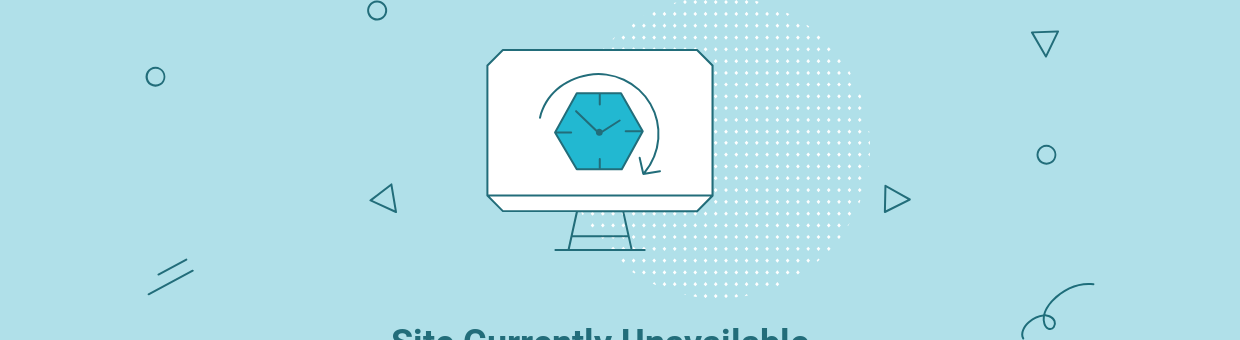What is the status of the website?
Using the image as a reference, give a one-word or short phrase answer.

Unavailable